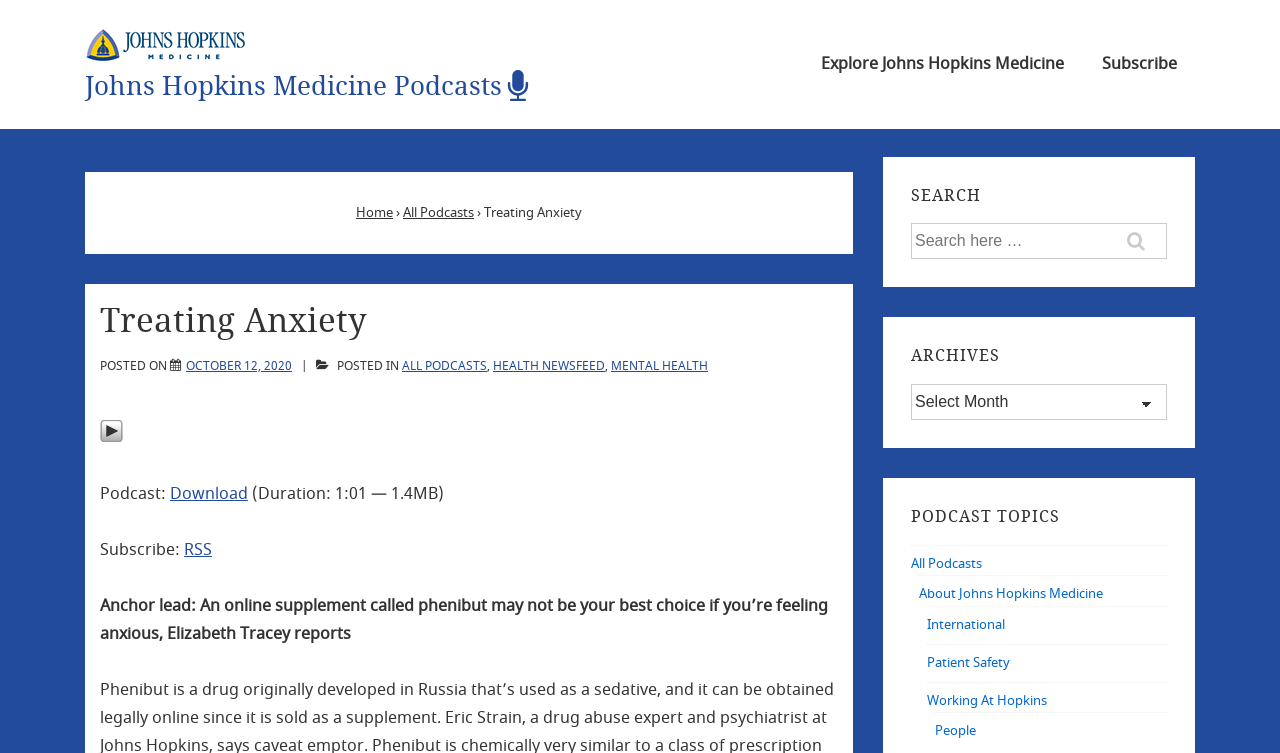What is the topic of the podcast?
Answer the question with detailed information derived from the image.

I found the answer by looking at the main content area of the webpage, where there is a heading with the text 'Treating Anxiety'.